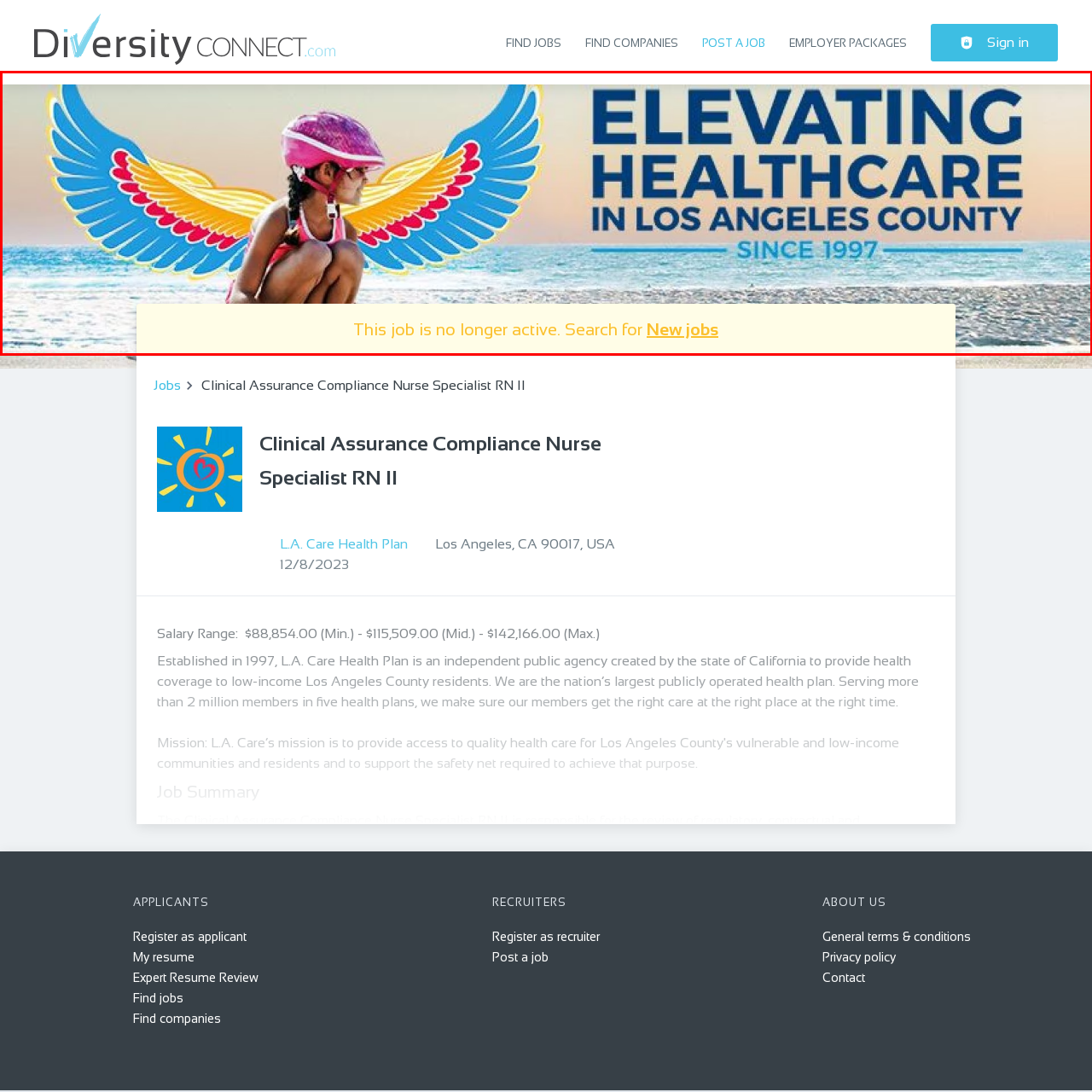Offer a thorough and descriptive summary of the image captured in the red bounding box.

The image features a vibrant and motivational banner that highlights the commitment to healthcare in Los Angeles County. It showcases a young girl sporting a bright pink helmet and protective gear, sitting by the water's edge, symbolizing fun and safety. The backdrop includes a picturesque beach scene, creating an uplifting atmosphere. 

Above her, in bold letters, the phrase "ELEVATING HEALTHCARE IN LOS ANGELES COUNTY" is prominently displayed, signifying the dedication to improving health services since 1997. The visual elements, including whimsical wing graphics in blue and yellow, enhance the theme of empowerment and inspiration in the community. An overlay at the bottom informs viewers that the job posting is currently inactive, with a prompt to search for "New jobs," emphasizing ongoing opportunities in healthcare.